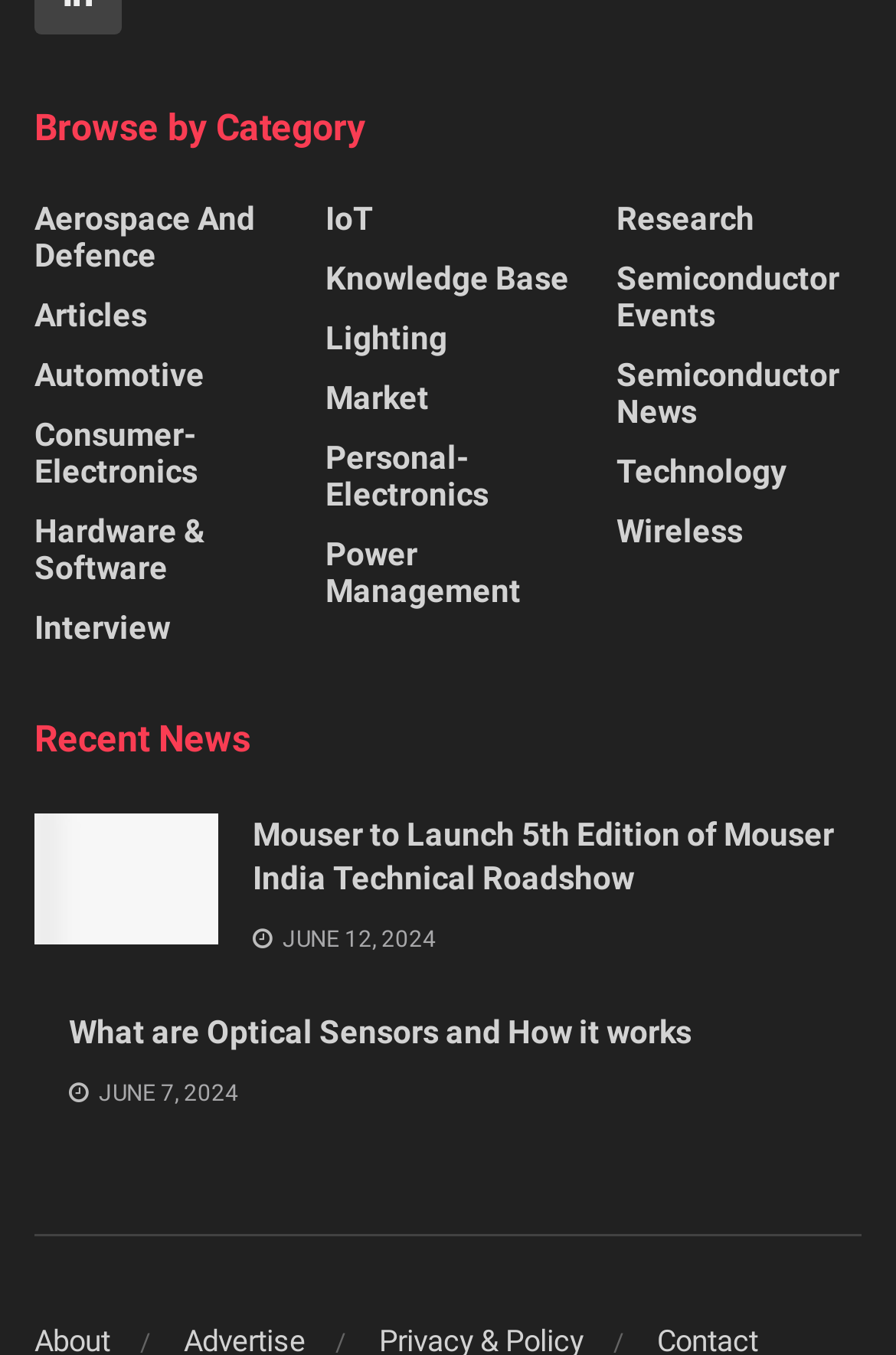Please identify the bounding box coordinates of the clickable element to fulfill the following instruction: "Learn about Optical Sensors and How it works". The coordinates should be four float numbers between 0 and 1, i.e., [left, top, right, bottom].

[0.077, 0.748, 0.772, 0.775]